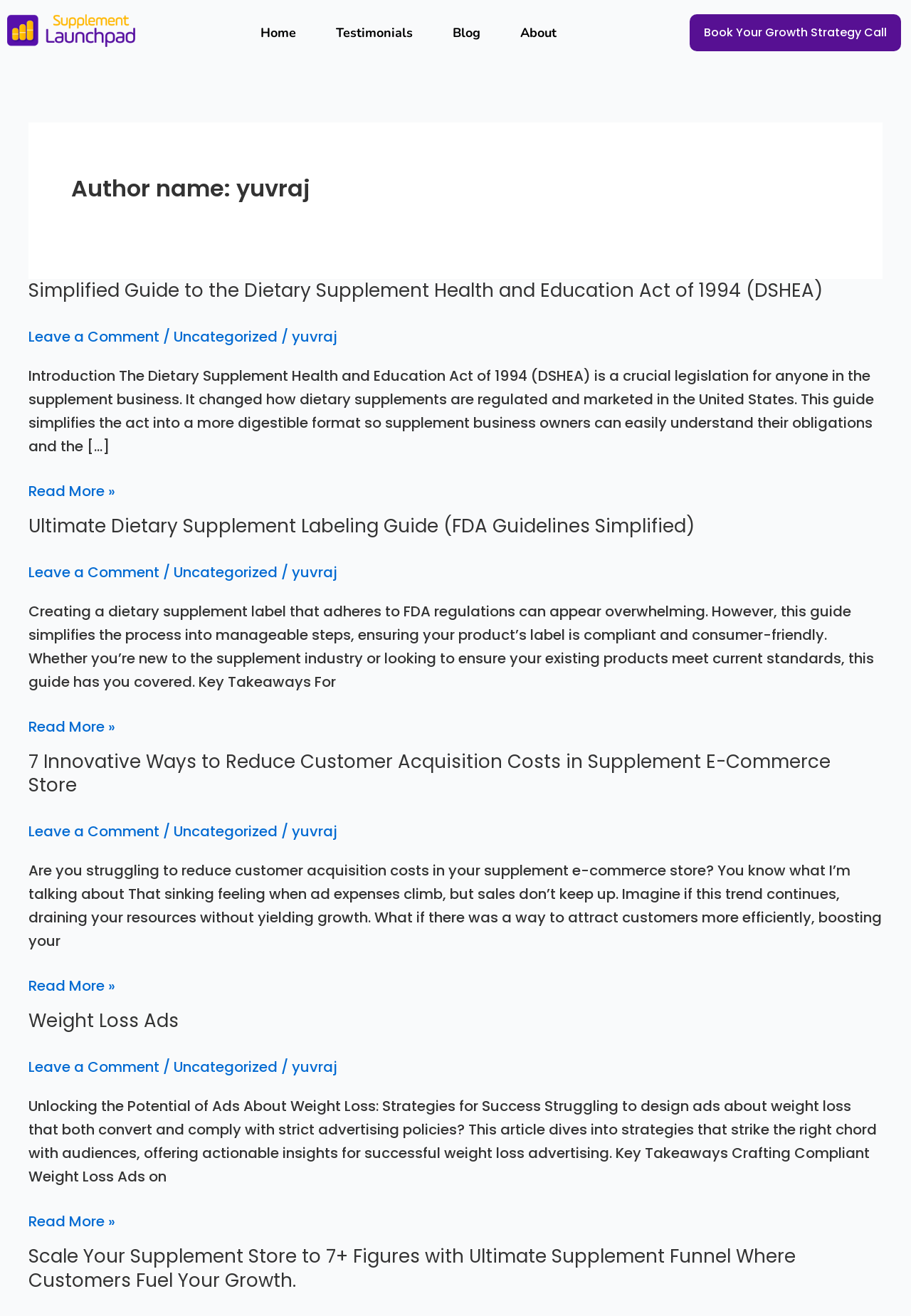What is the author's name?
Please provide a single word or phrase as the answer based on the screenshot.

yuvraj